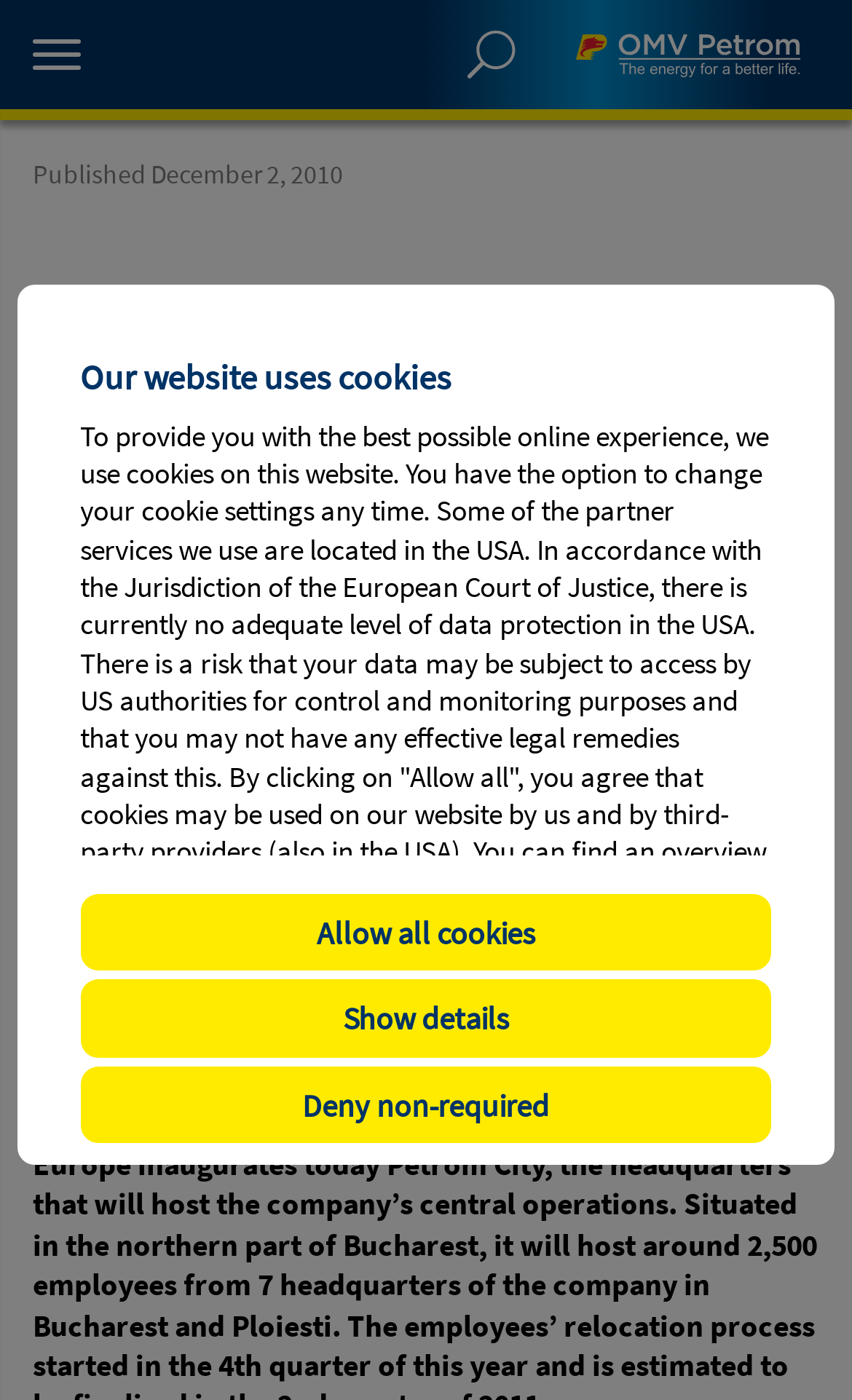What is unique about the project's ecological rehabilitation?
Look at the image and provide a short answer using one word or a phrase.

Scale